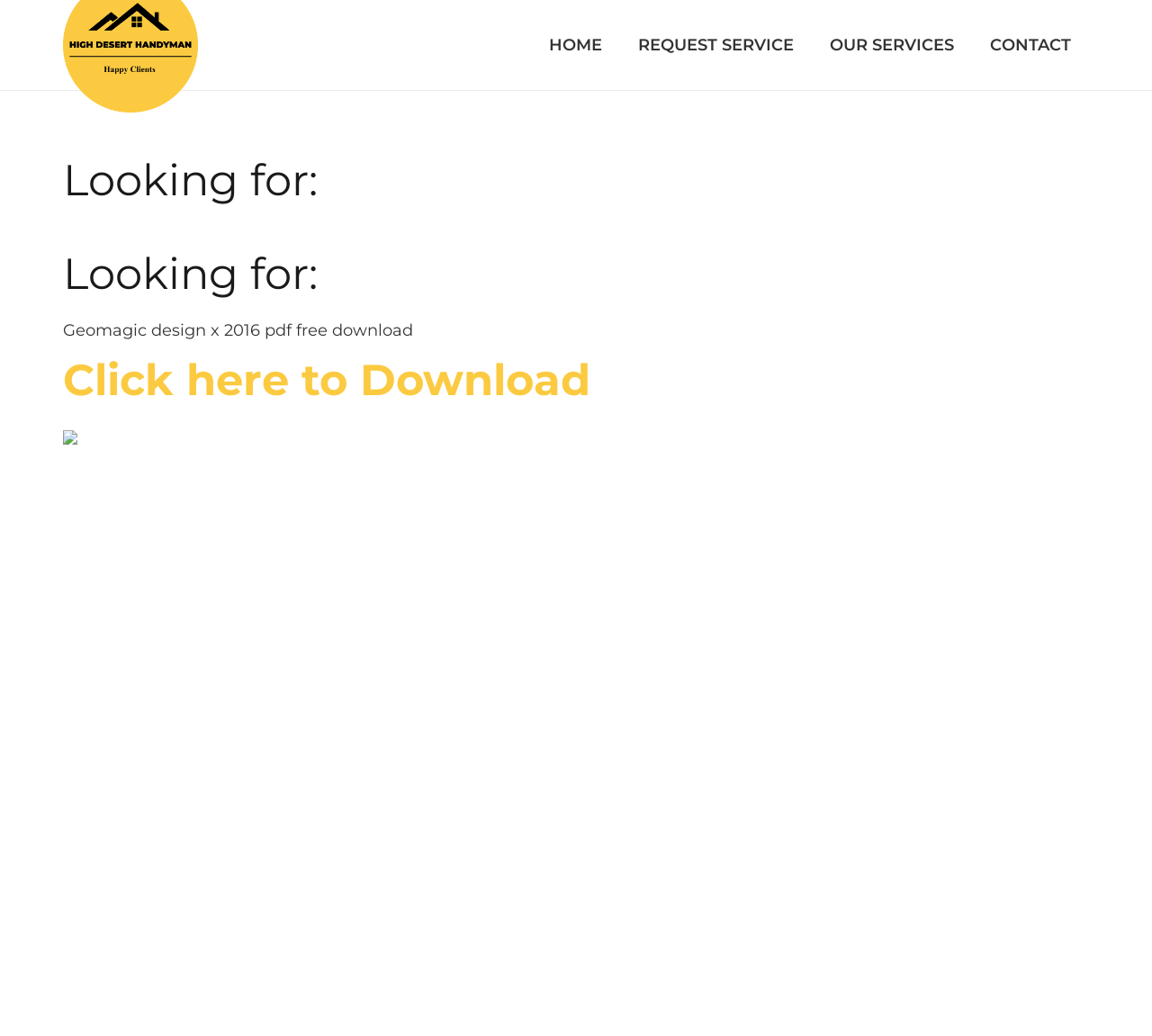Offer a detailed explanation of the webpage layout and contents.

The webpage appears to be a simple website with a focus on providing a downloadable resource. At the top, there is a navigation menu with four links: "HOME", "REQUEST SERVICE", "OUR SERVICES", and "CONTACT", aligned horizontally and spanning almost the entire width of the page.

Below the navigation menu, there are two headings with the same text "Looking for:", stacked vertically and taking up about a quarter of the page's width. 

To the right of the headings, there is a block of text "Geomagic design x 2016 pdf free download" followed by a link "Click here to Download" and a small icon (represented by an image element). The icon is positioned to the right of the text and slightly below it.

The rest of the page is filled with a series of non-descriptive text elements, likely used for spacing or formatting purposes, as they contain only a single non-breaking space character (\xa0). These elements are arranged vertically, taking up about half of the page's width.

Overall, the webpage has a simple and straightforward design, with a clear focus on providing a downloadable resource and some basic navigation options.